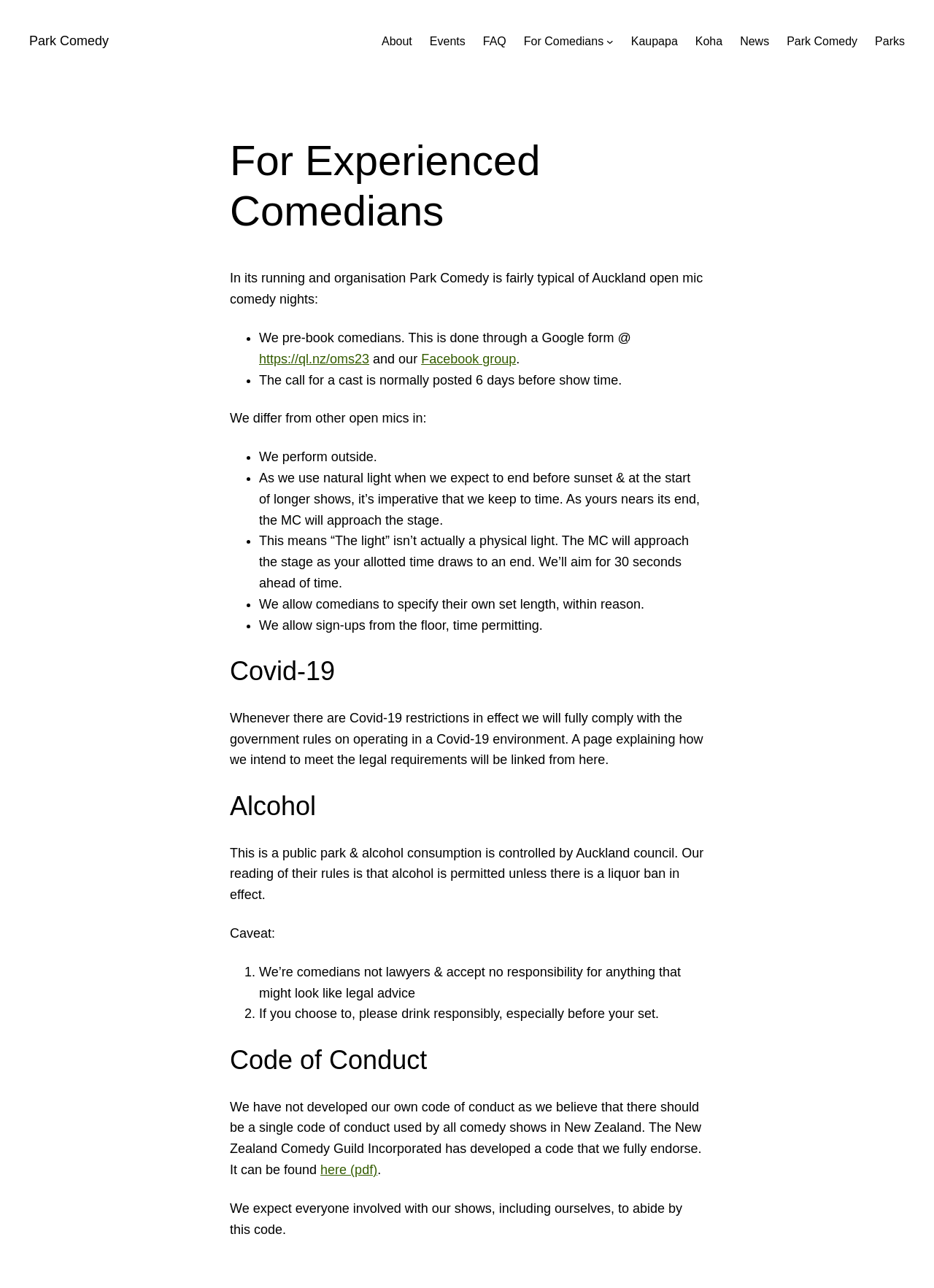What code of conduct does Park Comedy endorse?
Based on the visual content, answer with a single word or a brief phrase.

The New Zealand Comedy Guild Incorporated's code